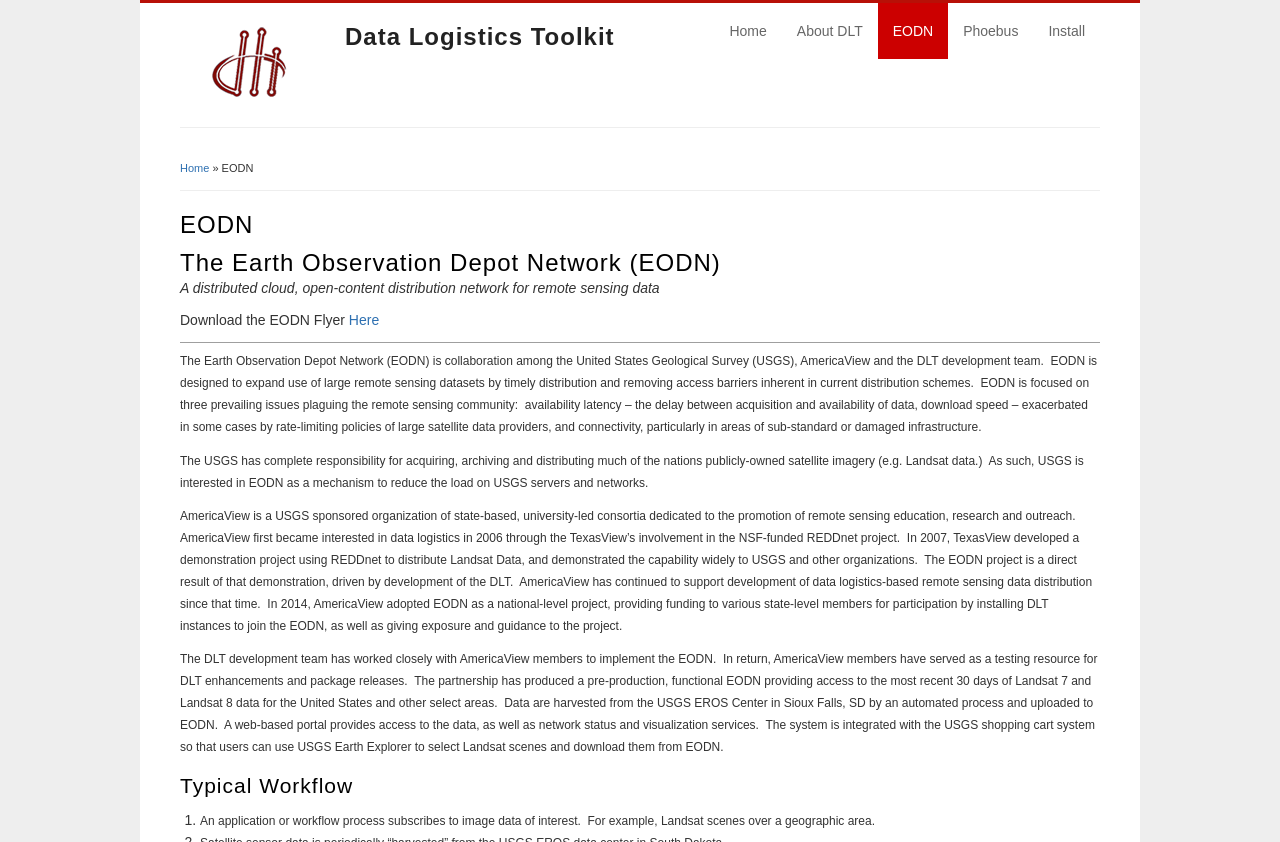Determine the bounding box for the described UI element: "Data Logistics Toolkit".

[0.27, 0.027, 0.48, 0.059]